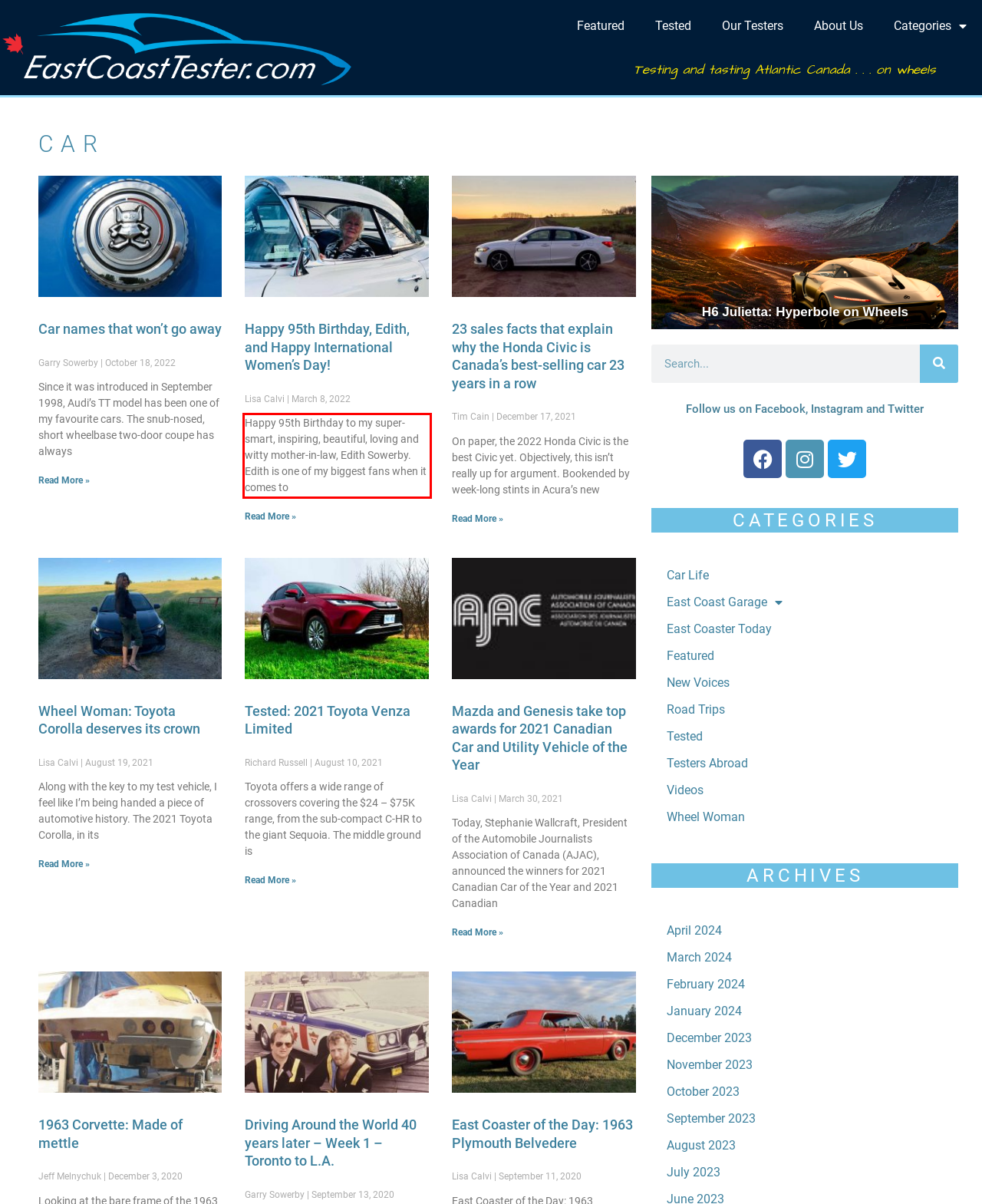Please identify the text within the red rectangular bounding box in the provided webpage screenshot.

Happy 95th Birthday to my super-smart, inspiring, beautiful, loving and witty mother-in-law, Edith Sowerby. Edith is one of my biggest fans when it comes to